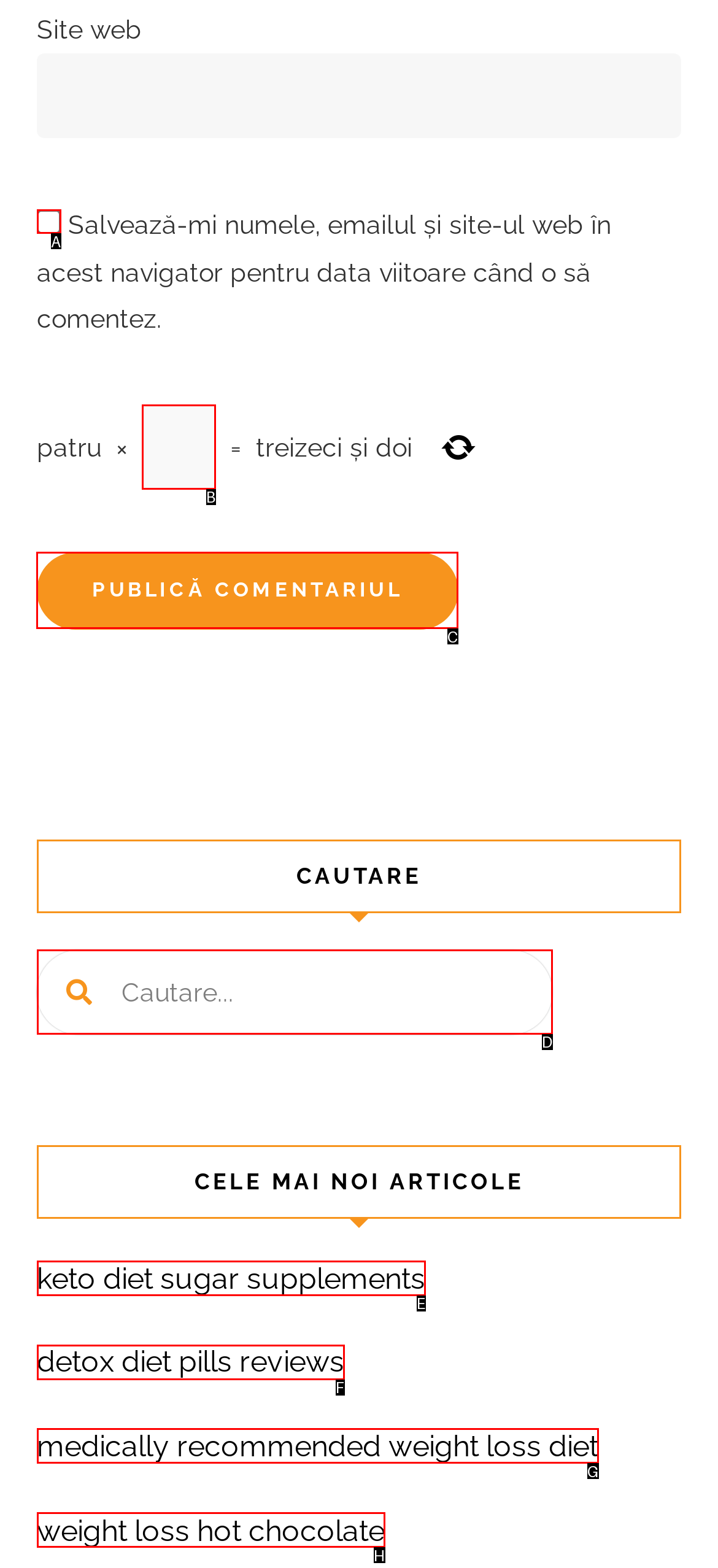Based on the choices marked in the screenshot, which letter represents the correct UI element to perform the task: Click the publish comment button?

C